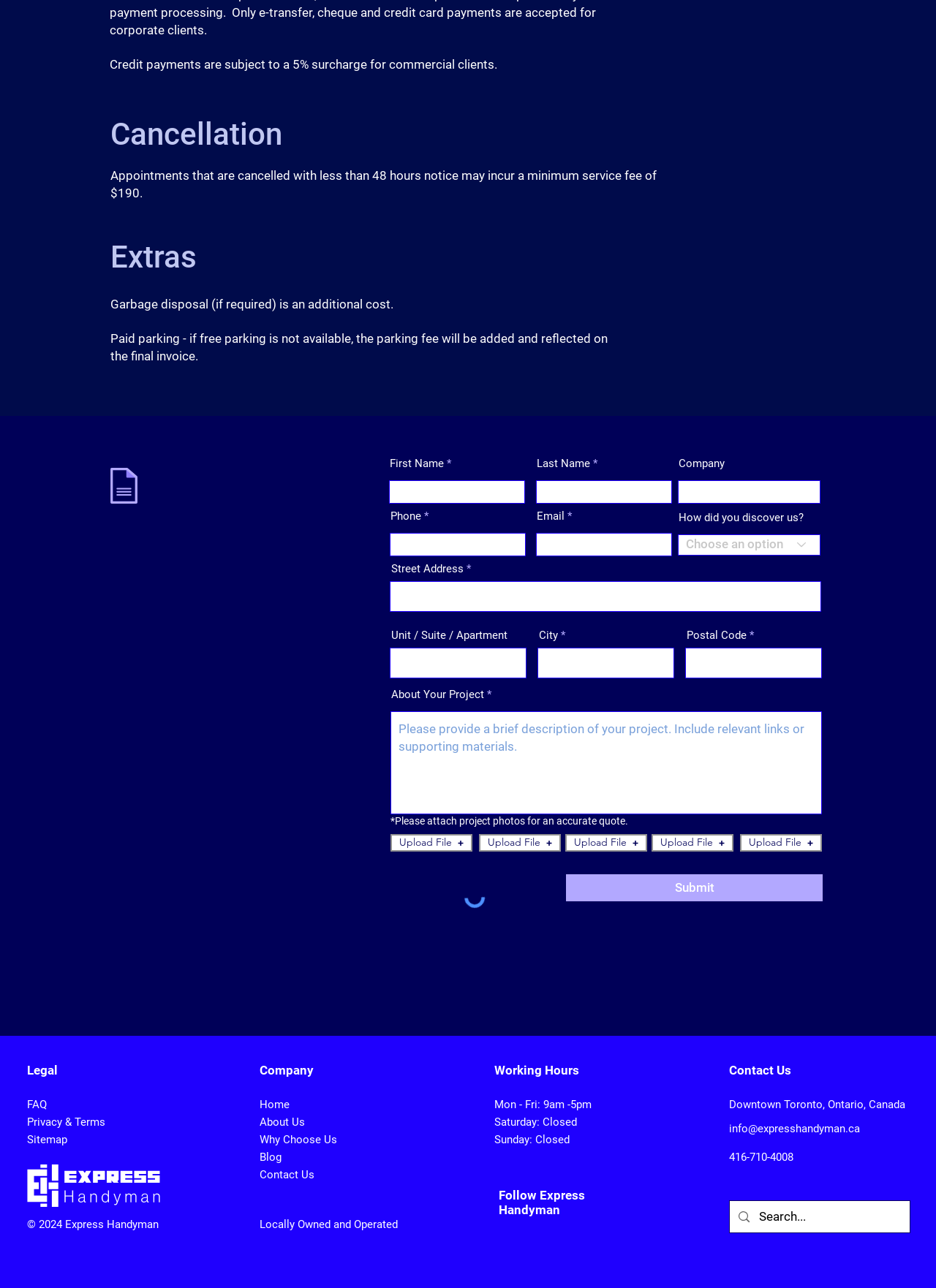Find the bounding box coordinates for the area that should be clicked to accomplish the instruction: "Upload a file".

[0.417, 0.648, 0.505, 0.661]